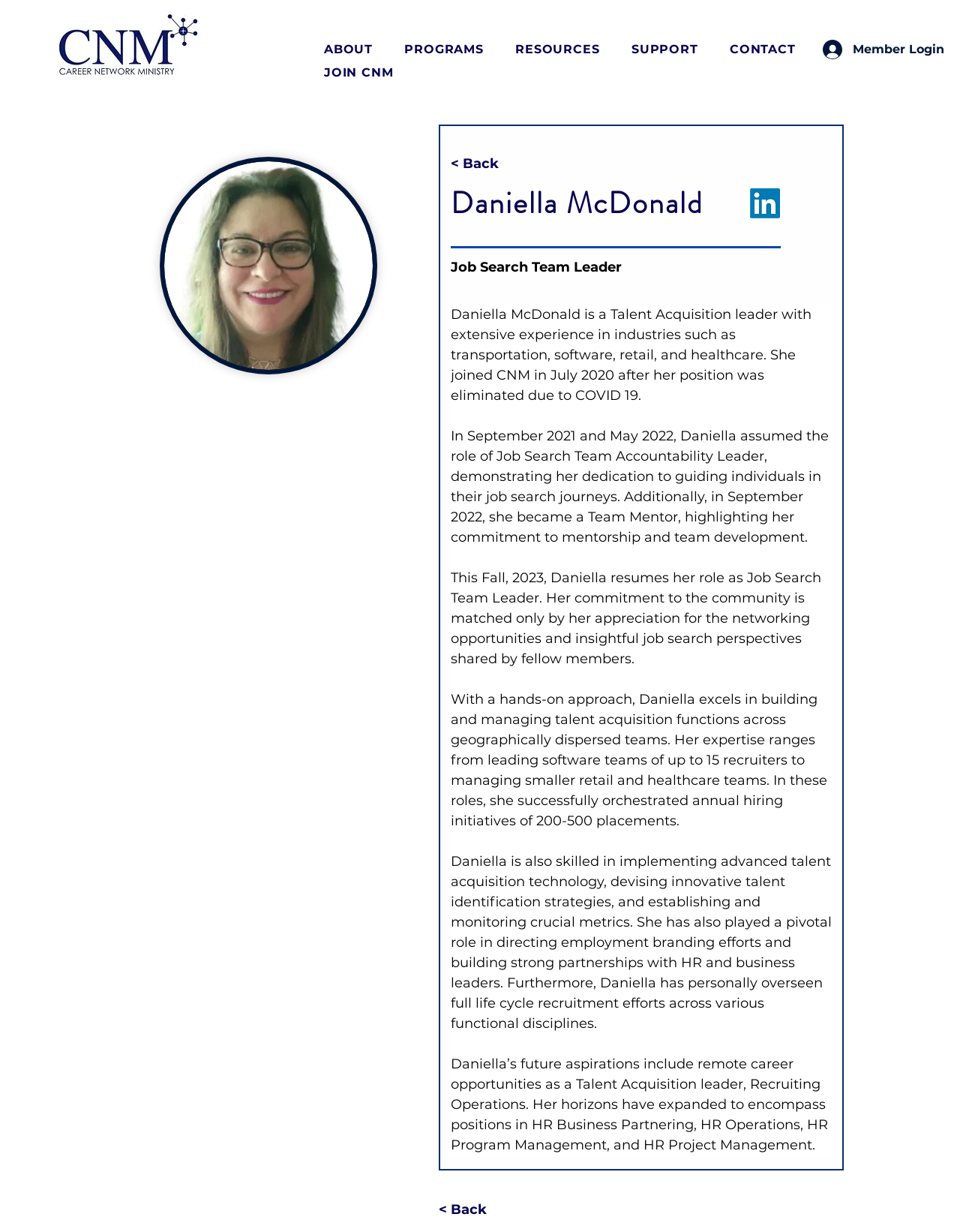Generate a comprehensive description of the webpage content.

The webpage is about Daniella McDonald, a Talent Acquisition leader. At the top left corner, there is a logo of Career Network Ministry (CNM) with a link to the homepage. Below the logo, there is a navigation menu with buttons for "ABOUT", "PROGRAMS", "RESOURCES", "SUPPORT", "CONTACT", and "JOIN CNM". 

To the right of the navigation menu, there is a "Member Login" button with a small image beside it. Below the navigation menu, there is a large image of Daniella McDonald, with a heading "Daniella McDonald" above it. 

On the right side of the image, there is a LinkedIn logo with a link to Daniella's LinkedIn profile. Below the image, there are four paragraphs of text describing Daniella's experience, skills, and aspirations. The text is divided into sections, with each section describing a different aspect of Daniella's career. 

At the top right corner, there is a "< Back" link, and another "< Back" link is located at the bottom of the page.